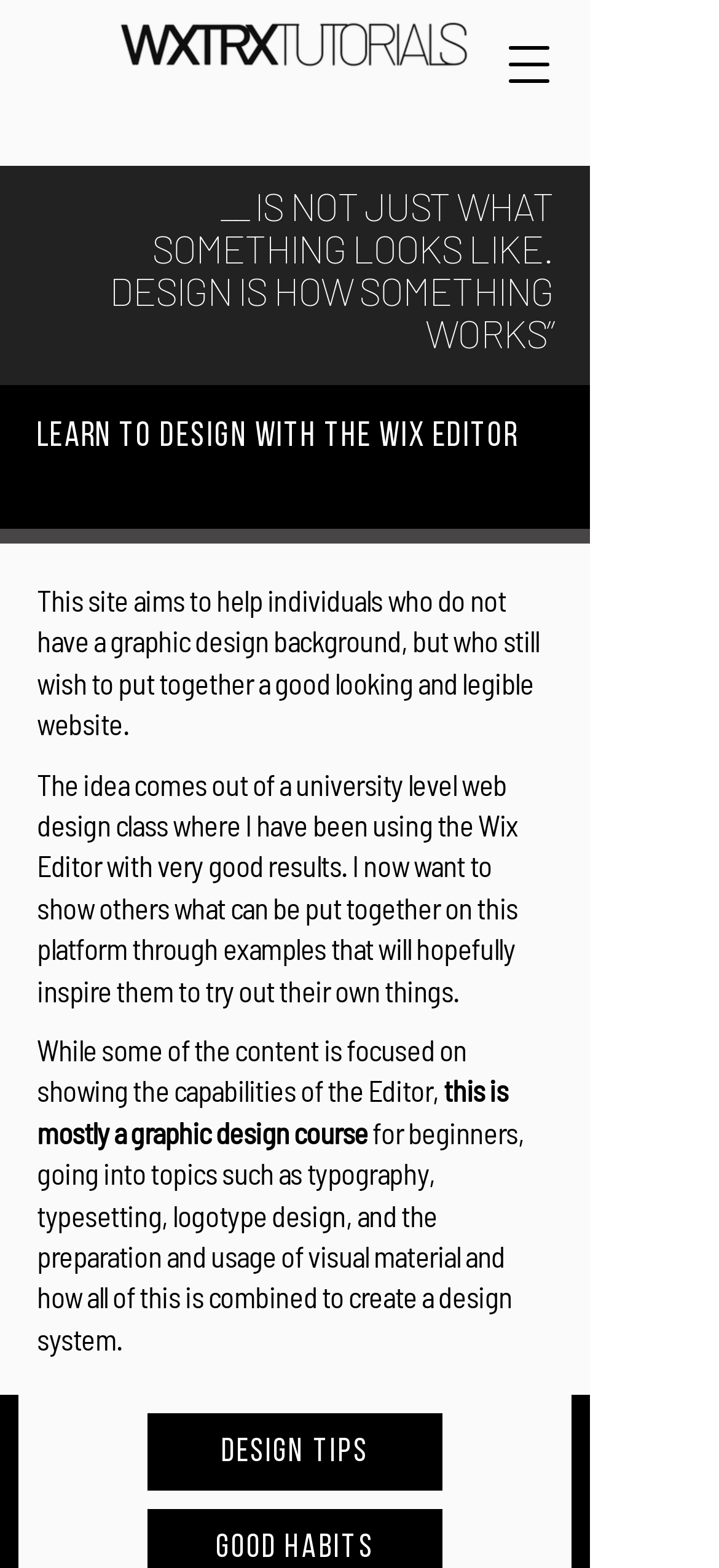Provide a short, one-word or phrase answer to the question below:
What is the language of the video mentioned on this website?

Turkish